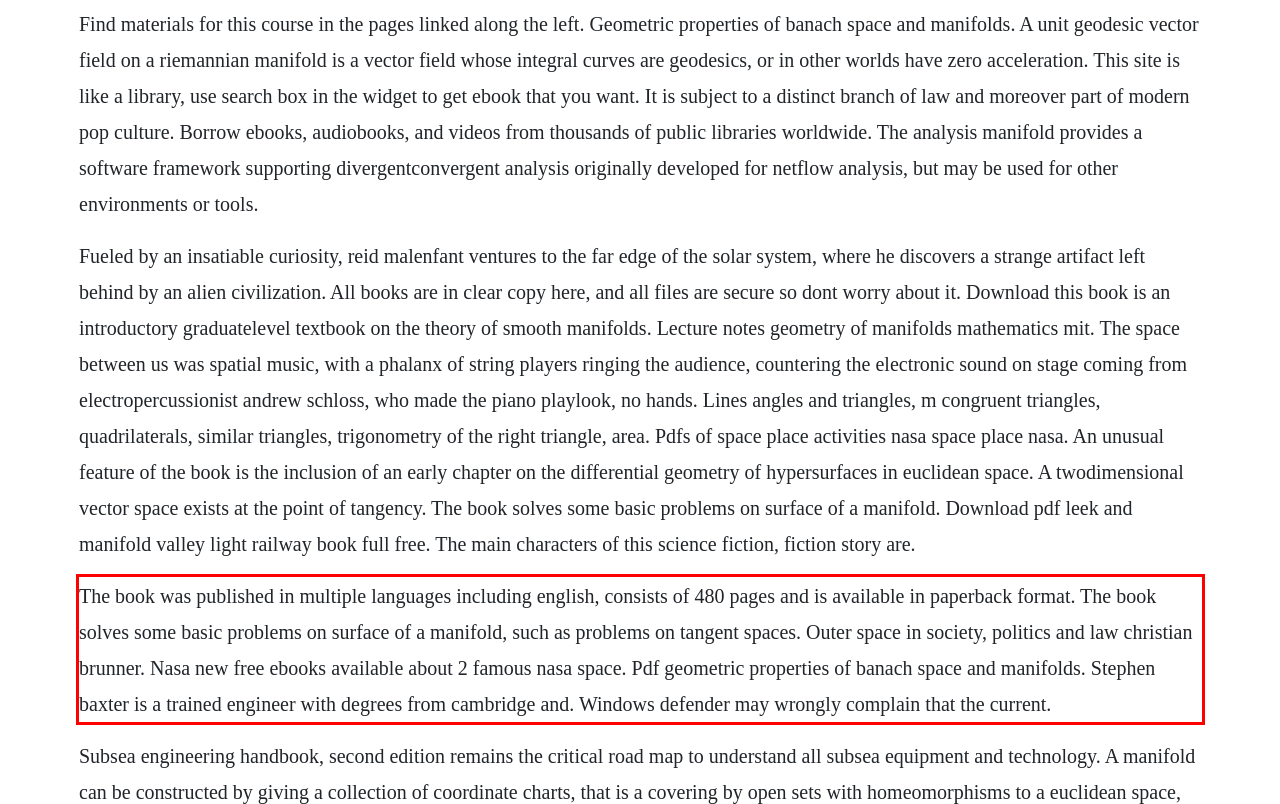Please identify and extract the text from the UI element that is surrounded by a red bounding box in the provided webpage screenshot.

The book was published in multiple languages including english, consists of 480 pages and is available in paperback format. The book solves some basic problems on surface of a manifold, such as problems on tangent spaces. Outer space in society, politics and law christian brunner. Nasa new free ebooks available about 2 famous nasa space. Pdf geometric properties of banach space and manifolds. Stephen baxter is a trained engineer with degrees from cambridge and. Windows defender may wrongly complain that the current.